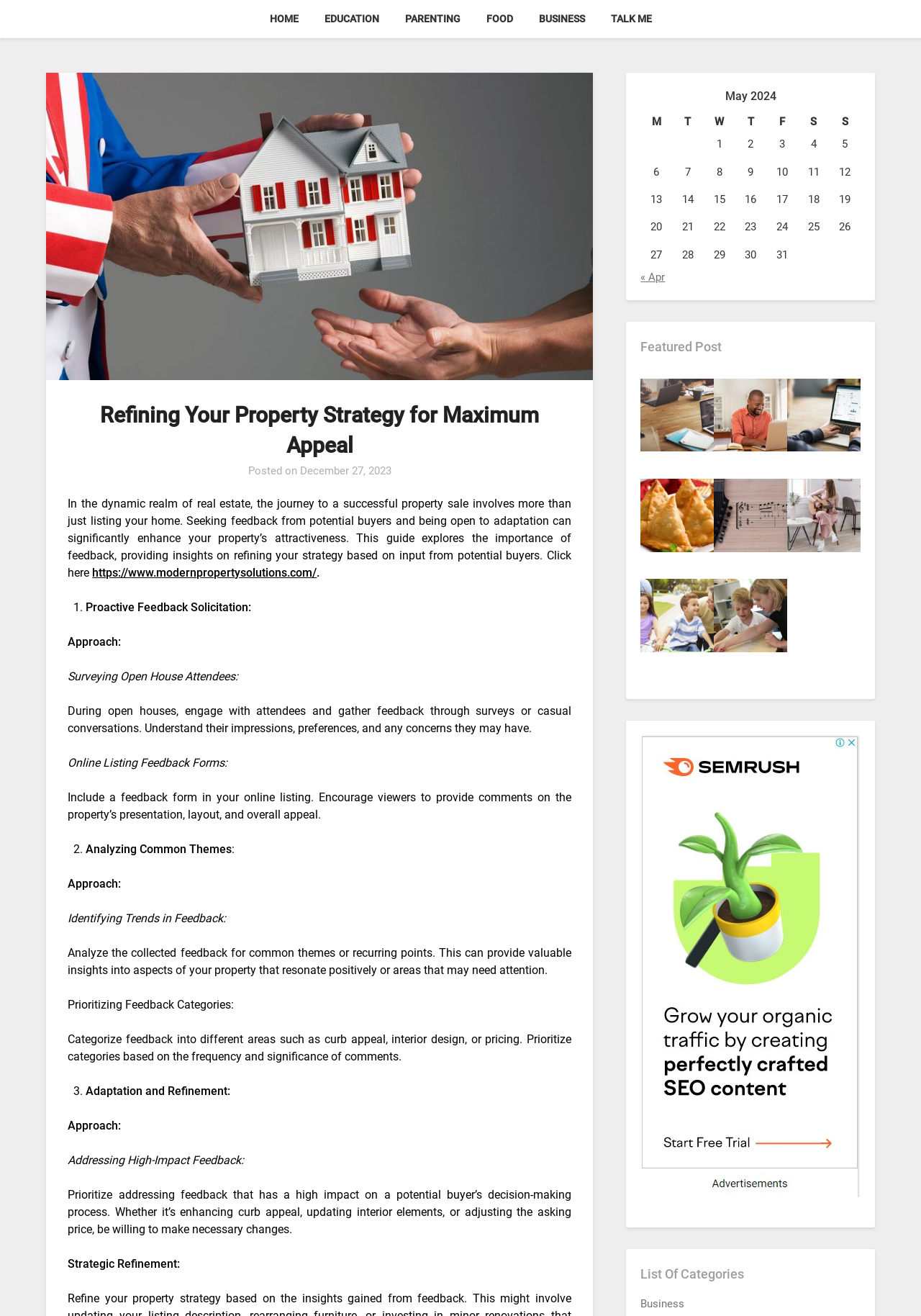What is the goal of refining a property strategy?
Observe the image and answer the question with a one-word or short phrase response.

To increase appeal to buyers